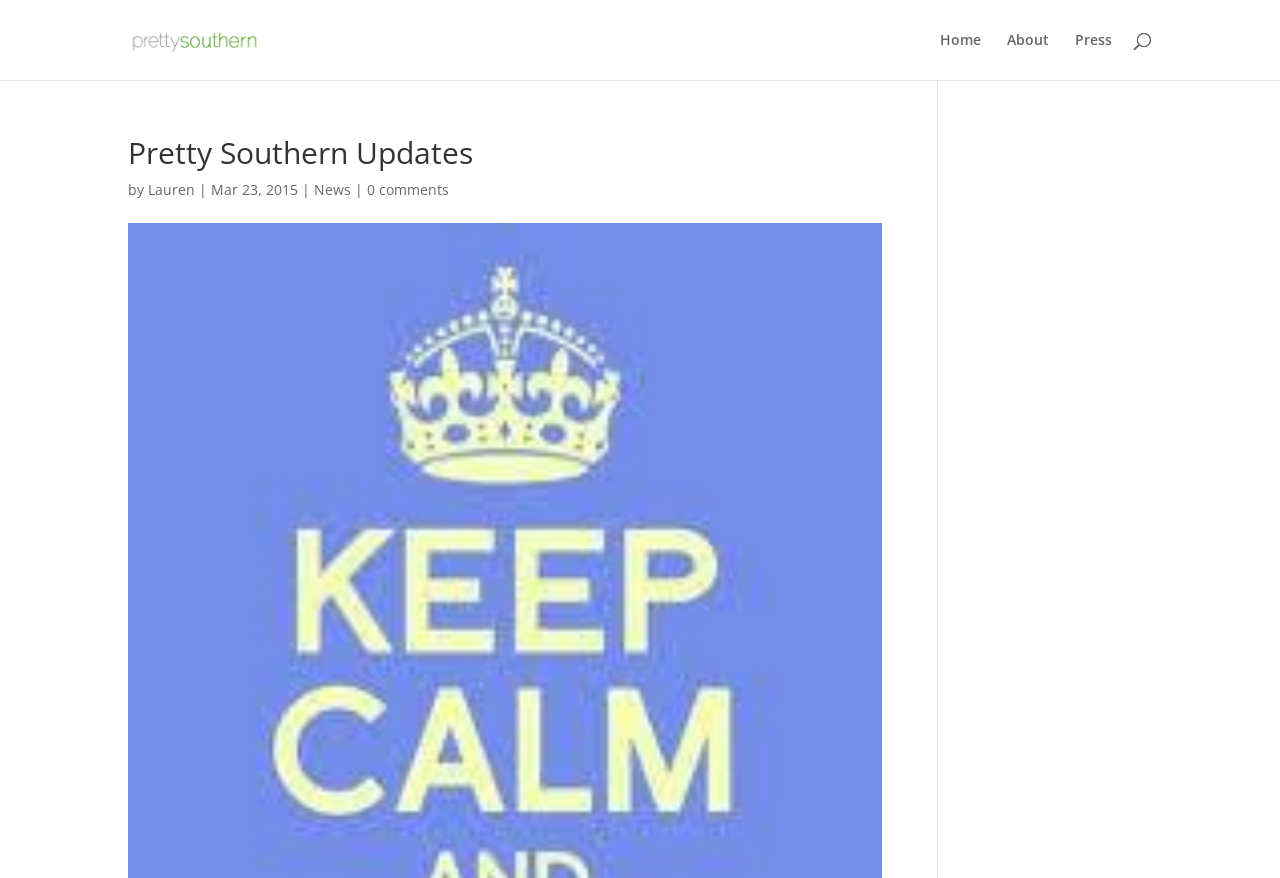Locate and generate the text content of the webpage's heading.

Pretty Southern Updates